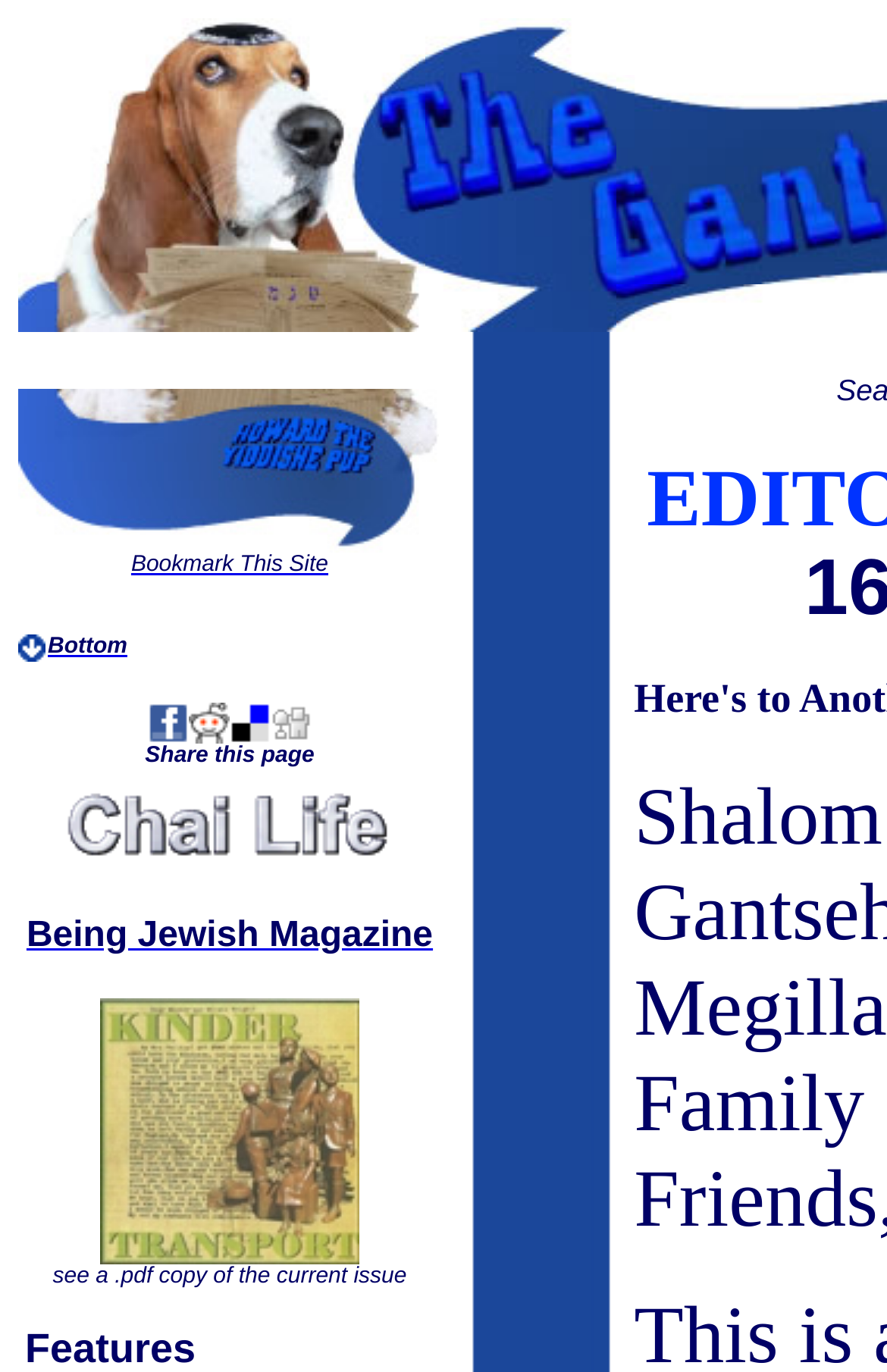Give a one-word or short phrase answer to the question: 
What is the current issue of the magazine?

A PDF copy